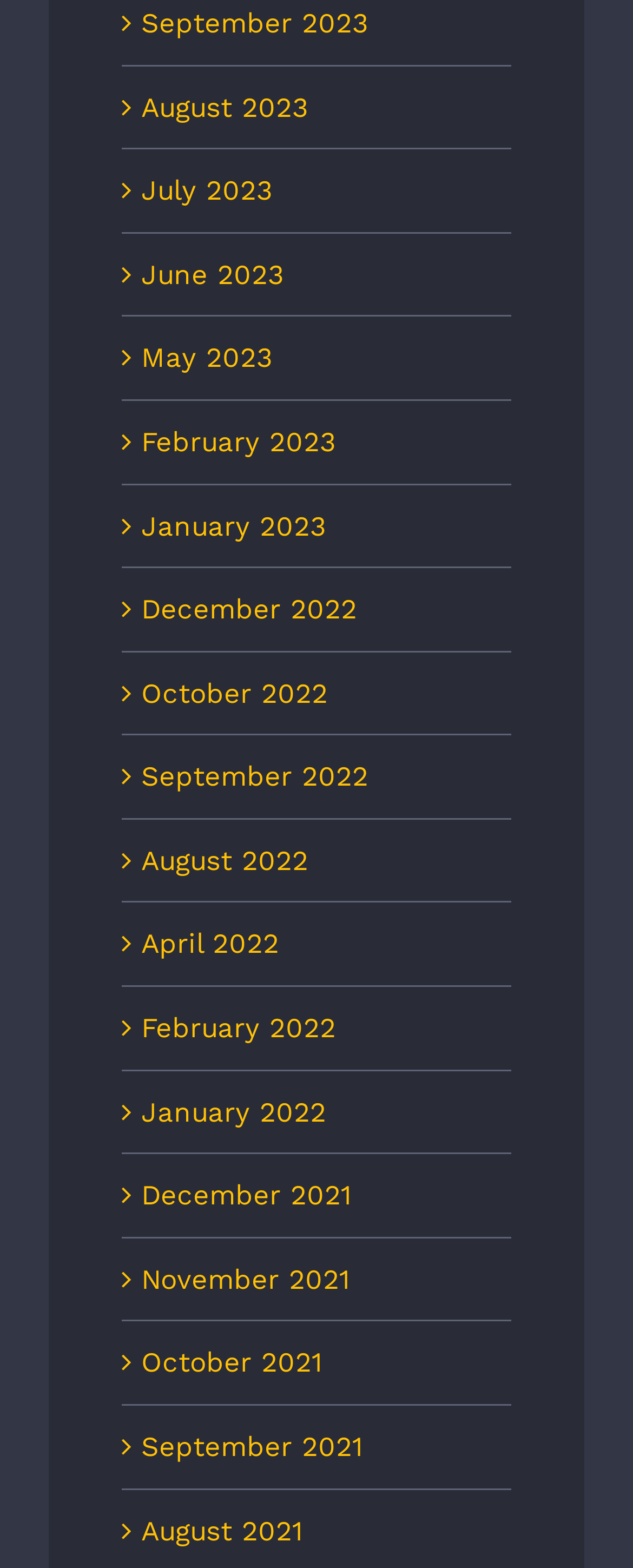Show me the bounding box coordinates of the clickable region to achieve the task as per the instruction: "View July 2023".

[0.223, 0.111, 0.431, 0.132]